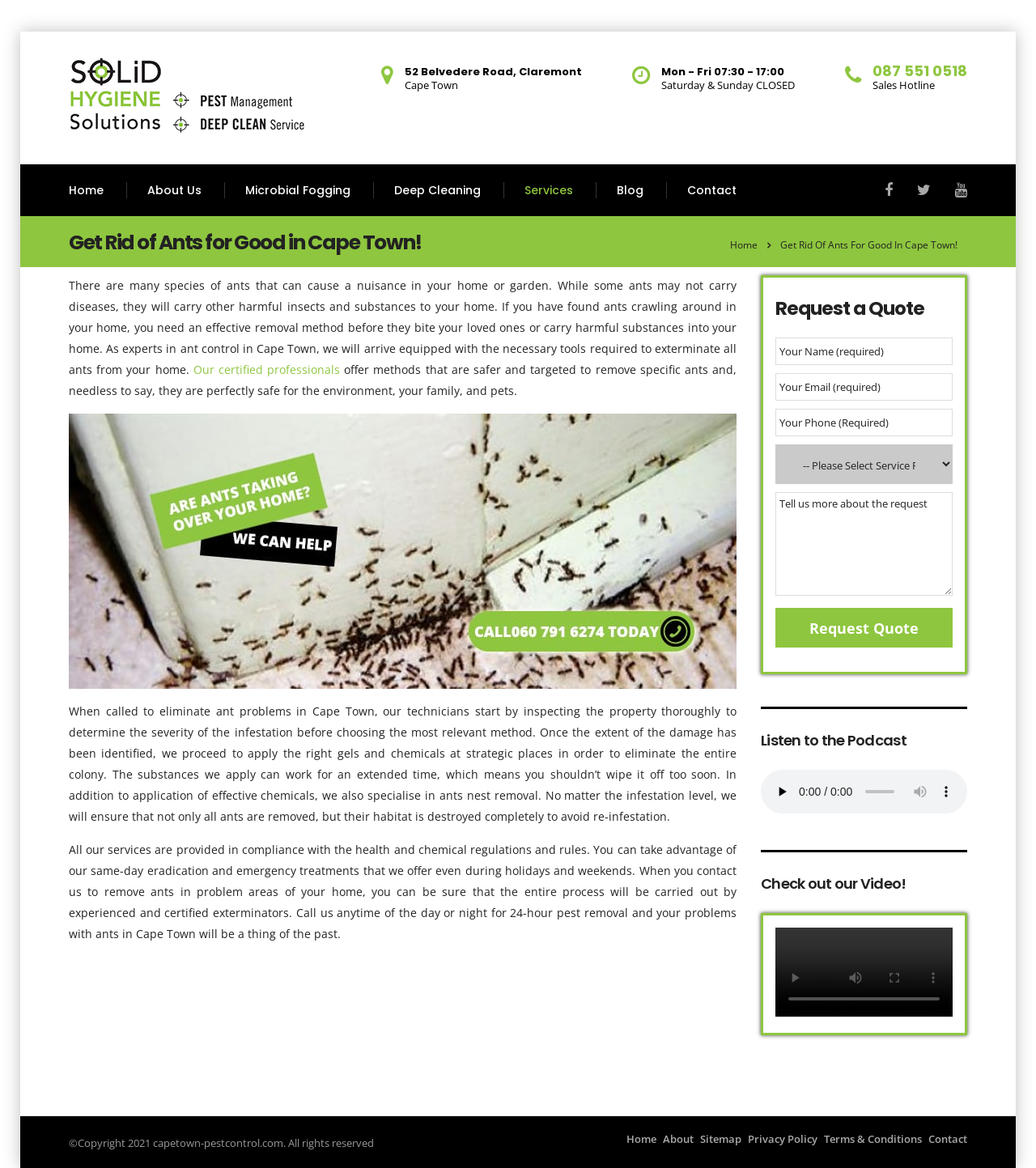Are the company's services available on weekends?
Please analyze the image and answer the question with as much detail as possible.

I found a section on the webpage that mentions 'same-day eradication and emergency treatments that we offer even during holidays and weekends'. This suggests that the company's services are available on weekends.